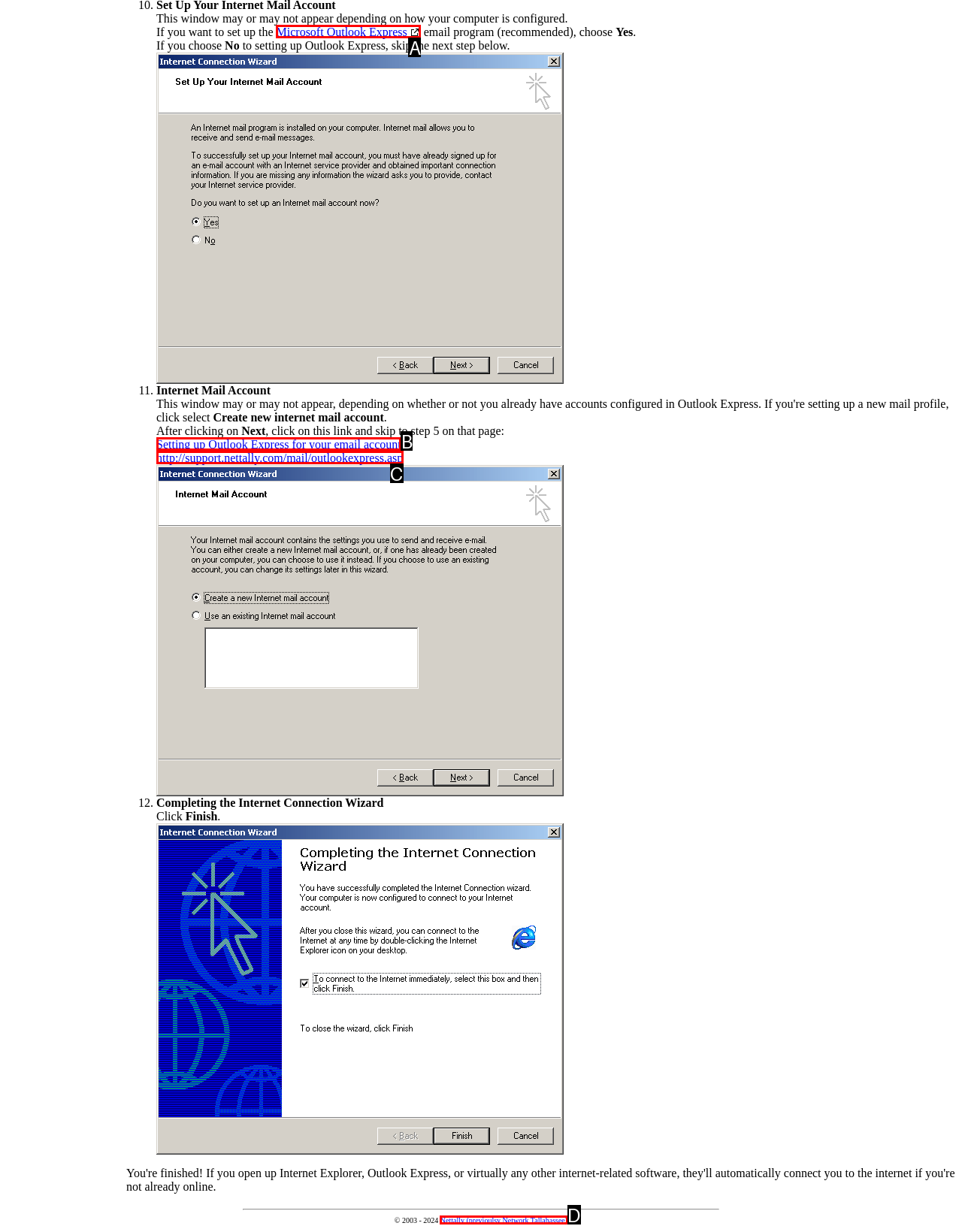From the description: Nettally (previoulsy Network Tallahassee), select the HTML element that fits best. Reply with the letter of the appropriate option.

D